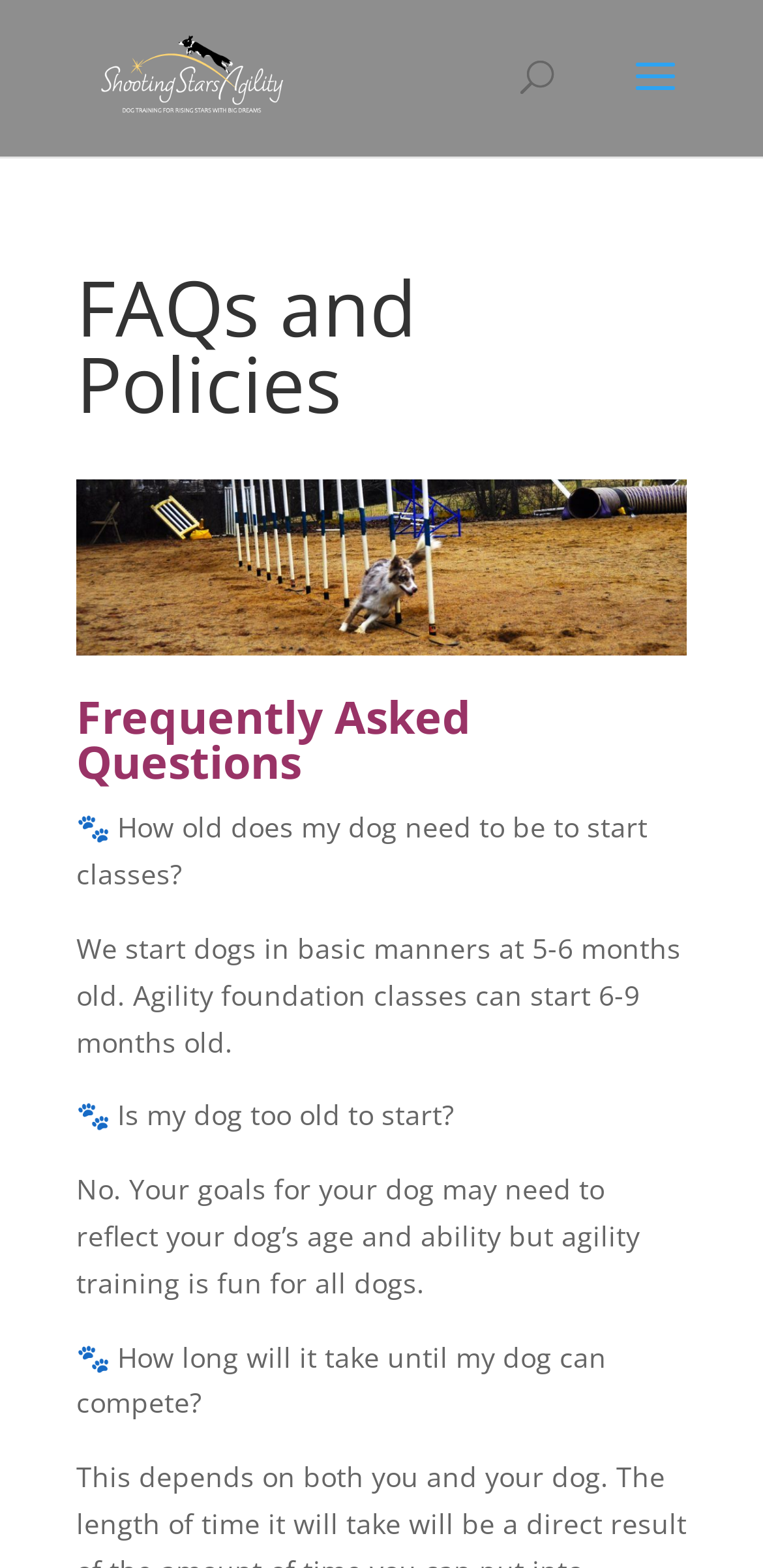Bounding box coordinates are specified in the format (top-left x, top-left y, bottom-right x, bottom-right y). All values are floating point numbers bounded between 0 and 1. Please provide the bounding box coordinate of the region this sentence describes: alt="Shooting Stars Agility"

[0.11, 0.036, 0.393, 0.06]